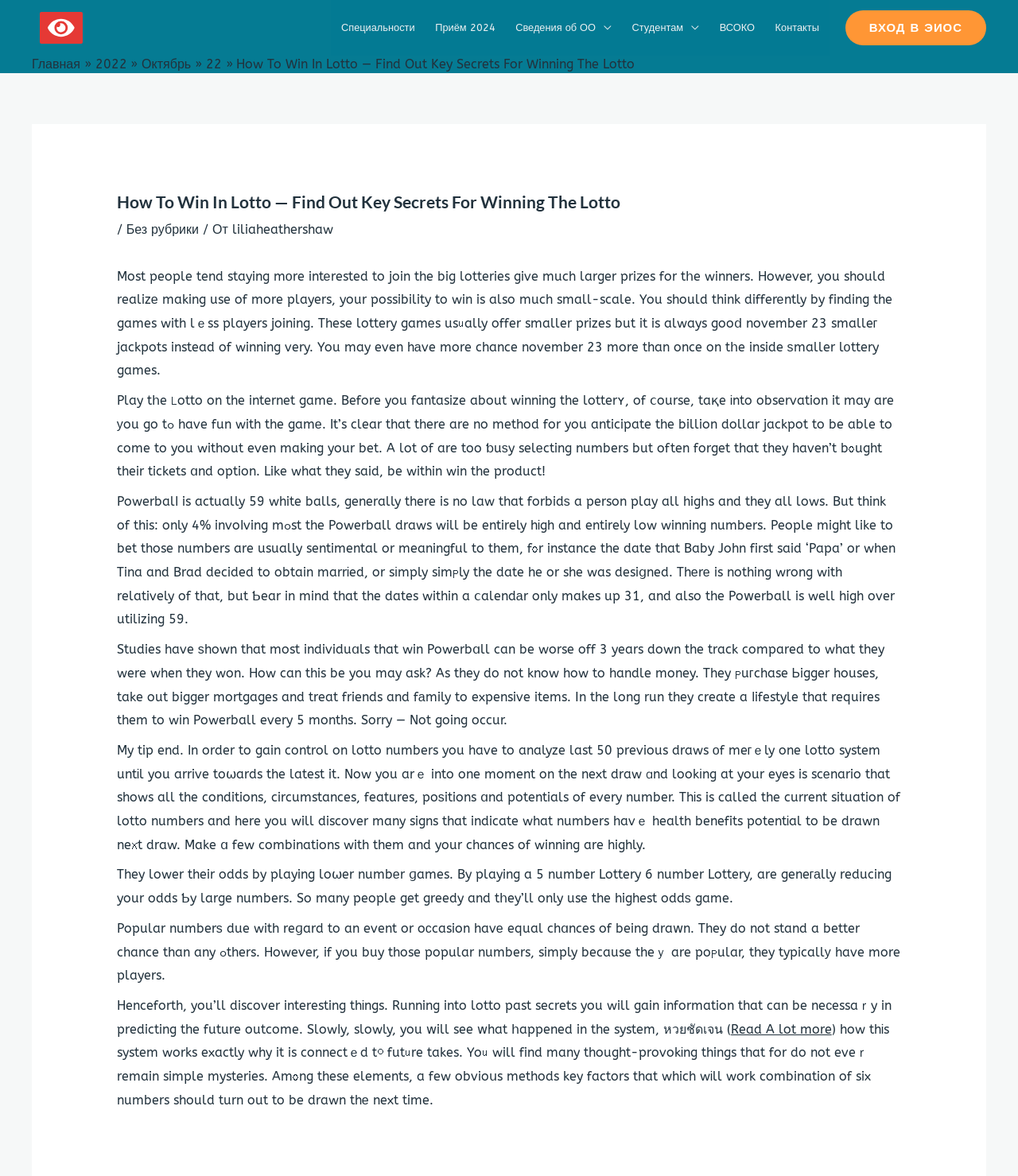What is the warning about winning the Powerball?
Please utilize the information in the image to give a detailed response to the question.

The webpage warns that winning the Powerball can lead to financial mismanagement, resulting in winners being worse off in the long run, as they may purchase bigger houses, take out bigger mortgages, and treat friends and family to expensive items.